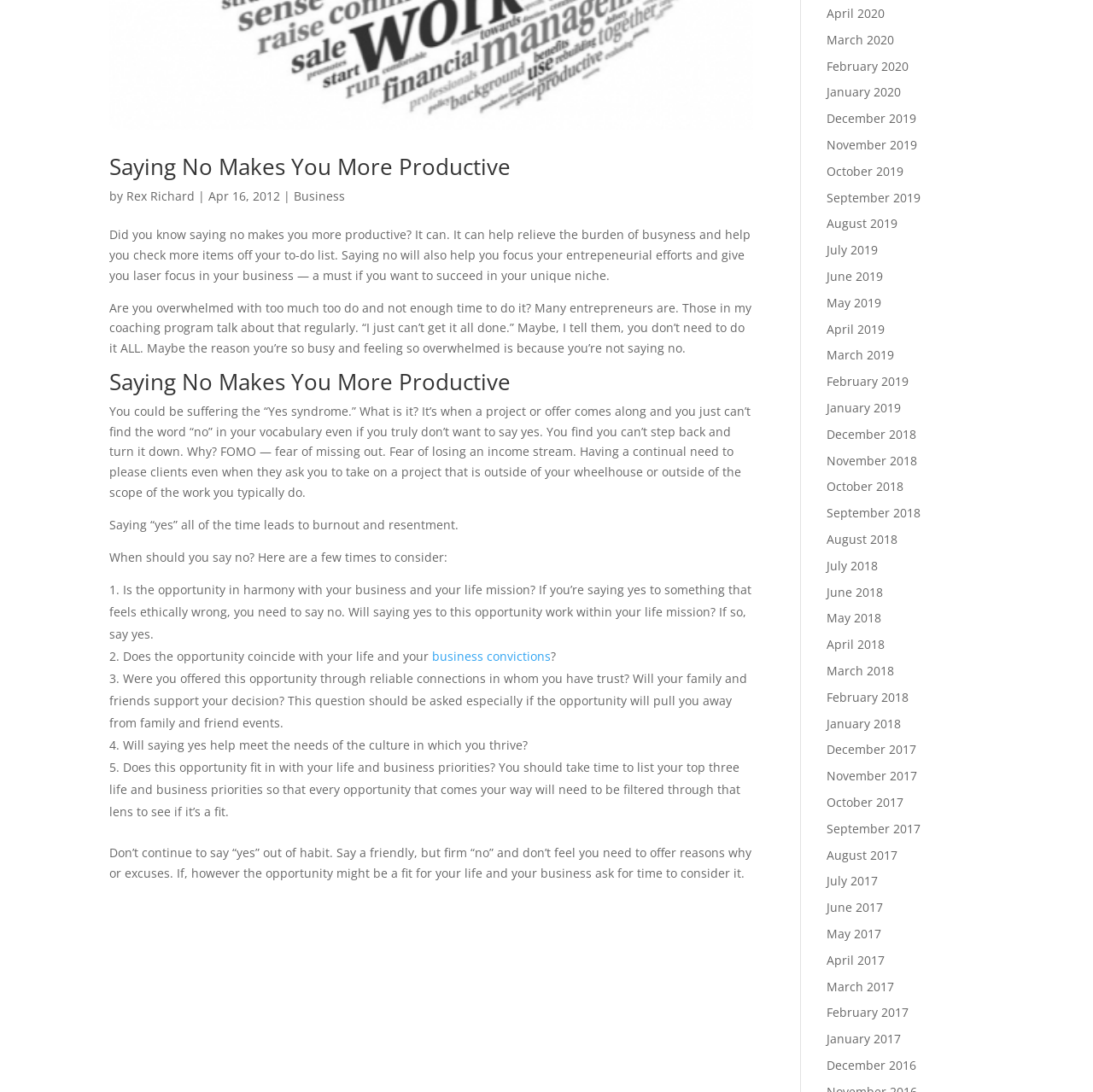How many times should you say no according to the article?
Using the details from the image, give an elaborate explanation to answer the question.

The article provides five scenarios where you should say no, which are listed as '1.' to '5.' in the article. These scenarios include when the opportunity is not in harmony with your business and life mission, when it does not coincide with your life and business convictions, and so on.